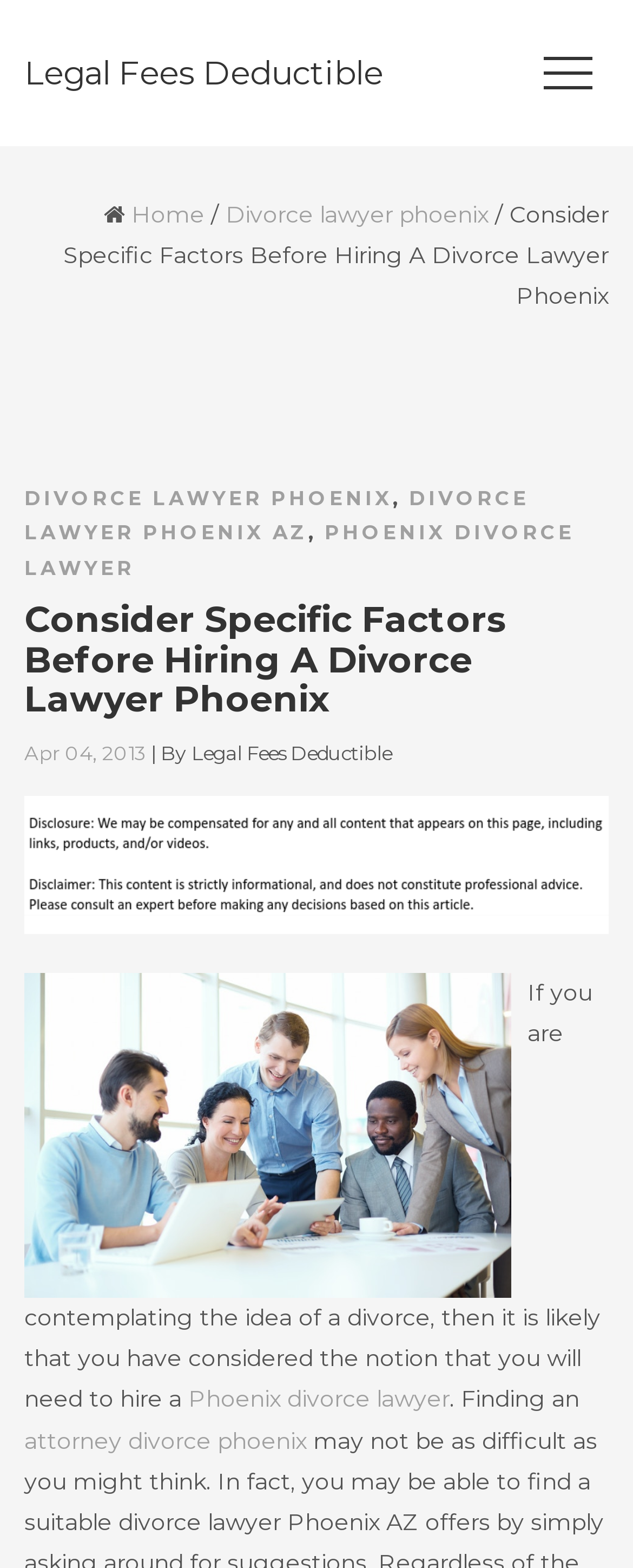Based on the element description, predict the bounding box coordinates (top-left x, top-left y, bottom-right x, bottom-right y) for the UI element in the screenshot: aria-label="Open Mobile Navigation Menu"

None